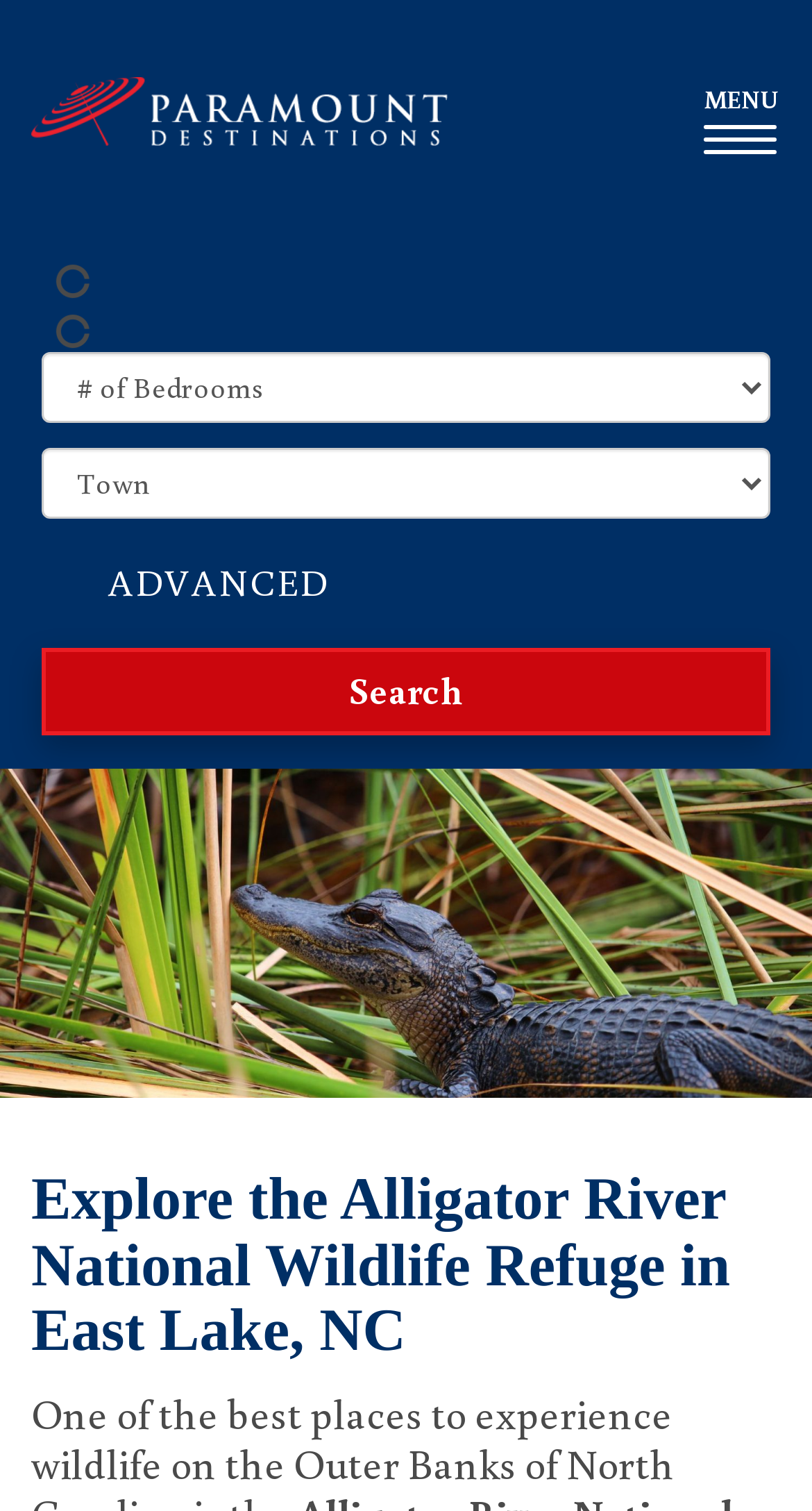Bounding box coordinates are specified in the format (top-left x, top-left y, bottom-right x, bottom-right y). All values are floating point numbers bounded between 0 and 1. Please provide the bounding box coordinate of the region this sentence describes: parent_node: MENU title="home"

[0.038, 0.051, 0.551, 0.096]